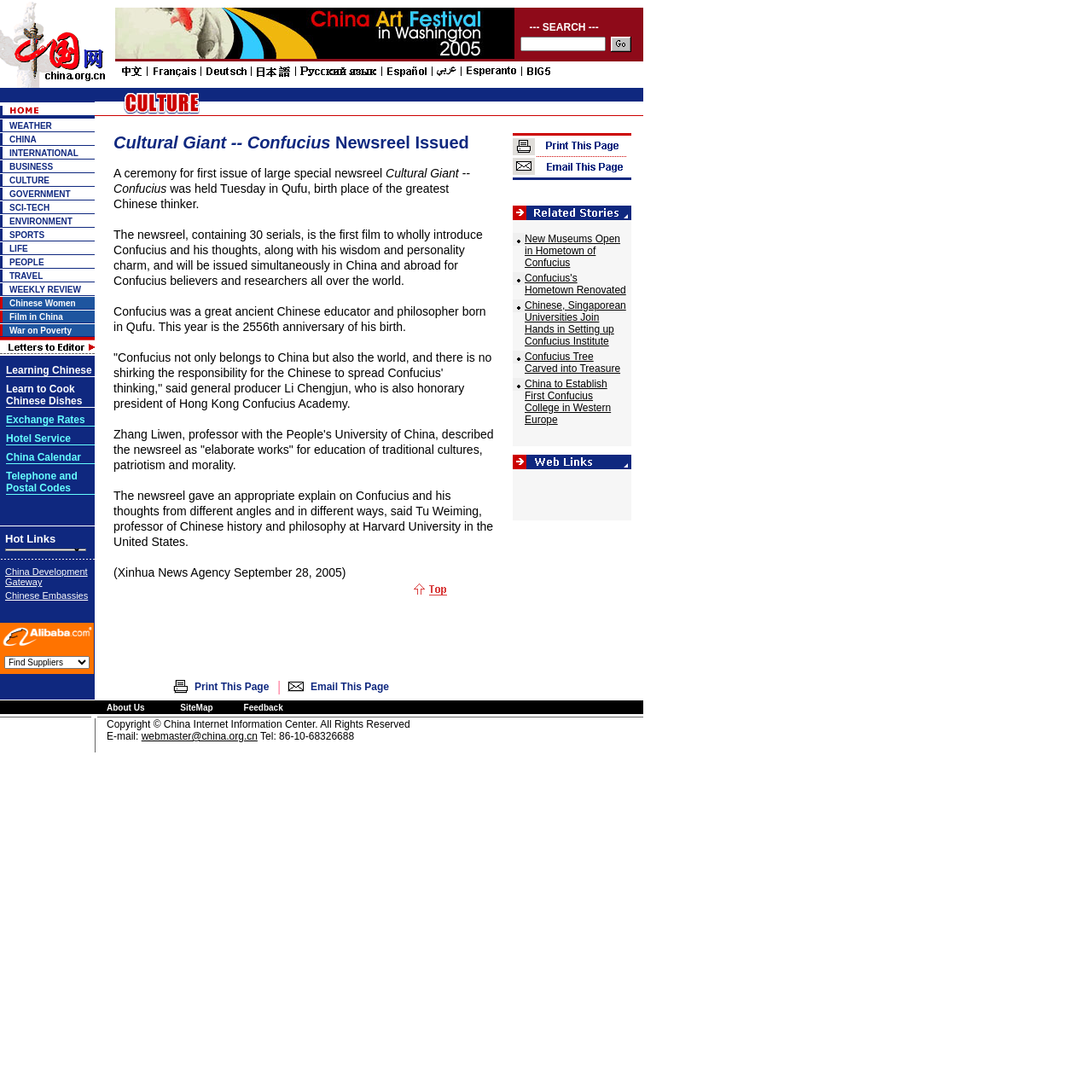Generate a thorough description of the webpage.

This webpage is about Cultural Giant Confucius and appears to be a news or information portal. At the top, there is a layout table with two cells. The left cell contains a link with an image, and the right cell has a search bar with a table inside. The search bar has a text box and a button.

Below the top table, there is a larger table with multiple rows and columns. The first row has a series of links with images, each representing a different category such as WEATHER, CHINA, INTERNATIONAL, BUSINESS, CULTURE, GOVERNMENT, SCI-TECH, ENVIRONMENT, SPORTS, LIFE, PEOPLE, and TRAVEL. Each category has a corresponding image and link.

The rest of the webpage is dedicated to news articles or content related to Confucius, with multiple tables and rows containing links, images, and text. The layout is organized, with clear headings and concise text, making it easy to navigate and find specific information.